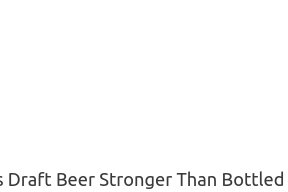Use a single word or phrase to answer the question: What type of readers is the discussion targeted at?

Beer enthusiasts